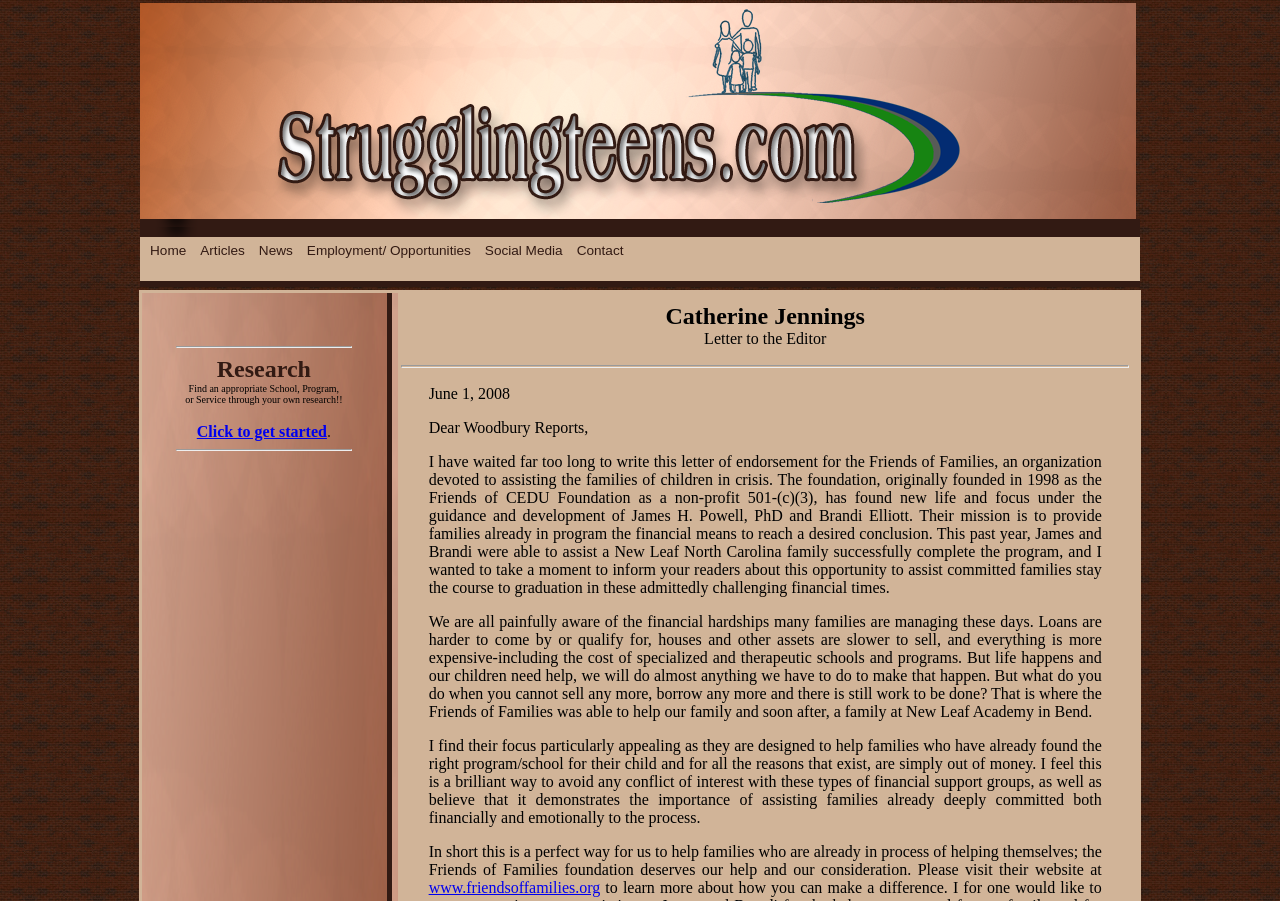With reference to the screenshot, provide a detailed response to the question below:
What is the topic of the letter written by Catherine Jennings?

The topic of the letter written by Catherine Jennings is appreciation for Friends of Family. This is inferred from the meta description of the webpage, which is 'Letter from Catherine Jennings: New Leaf Appreciation For Friends Of Family'.